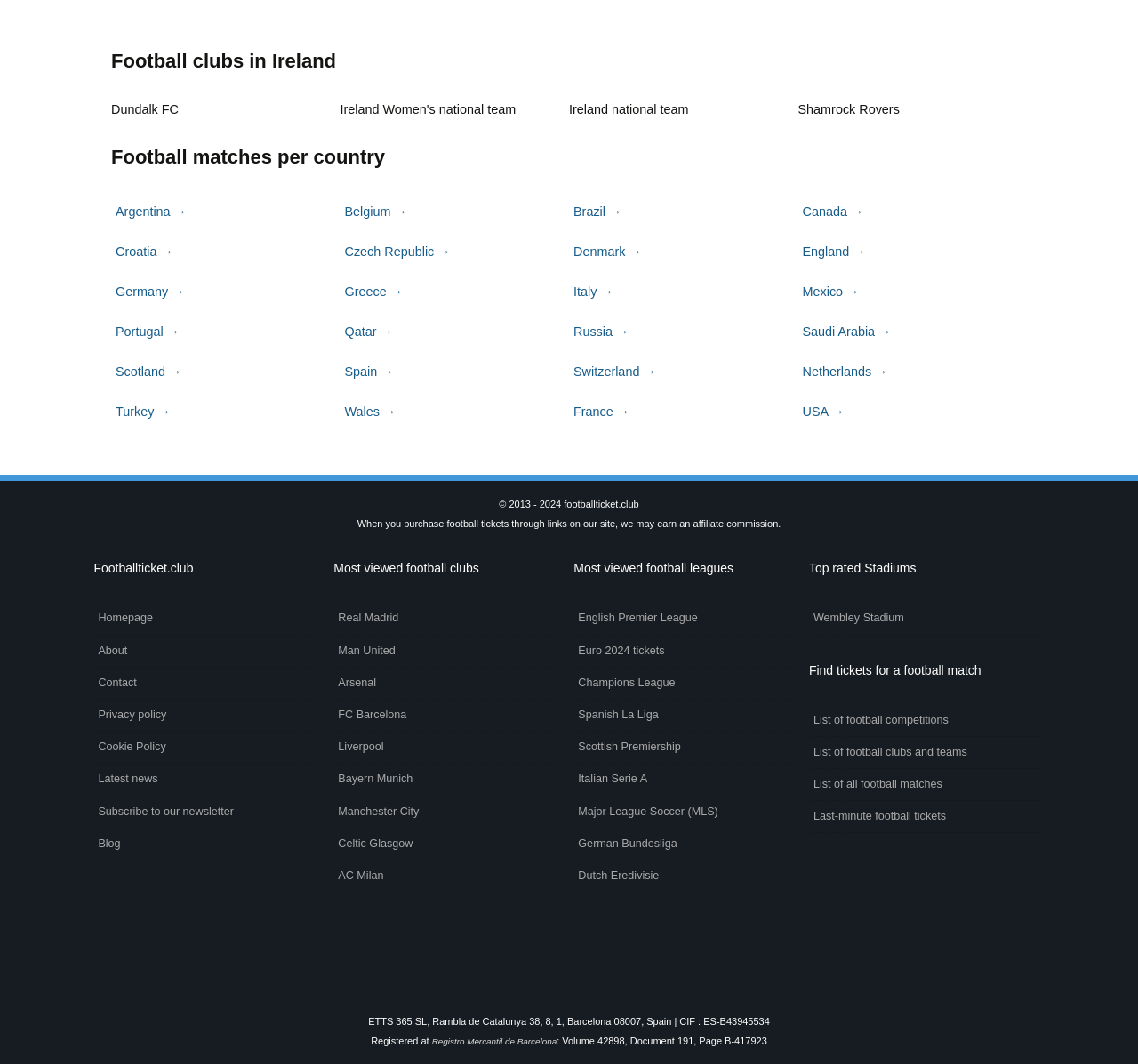Determine the bounding box coordinates of the area to click in order to meet this instruction: "Click on the link to view the latest news".

[0.082, 0.718, 0.285, 0.748]